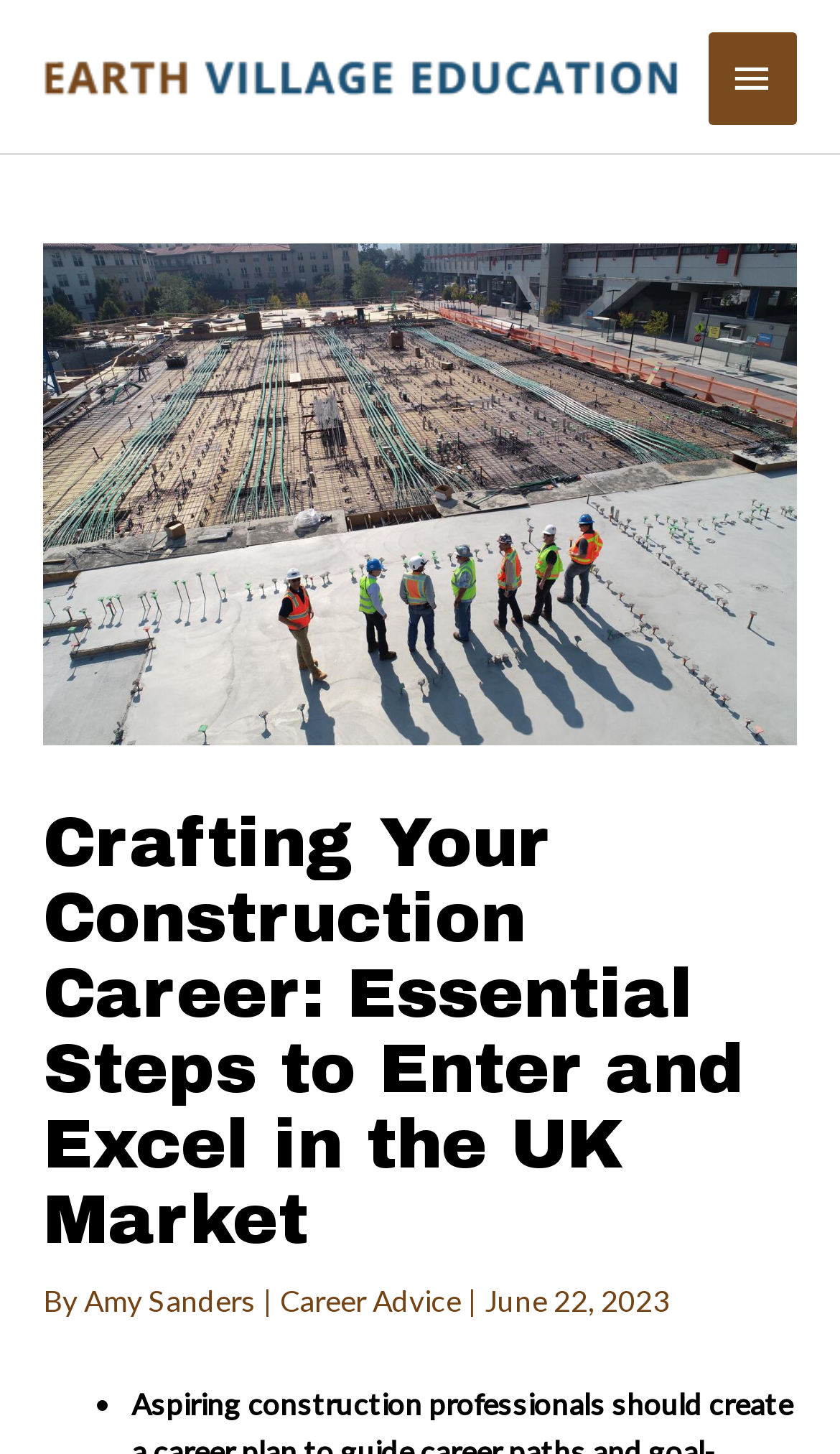Identify the first-level heading on the webpage and generate its text content.

Crafting Your Construction Career: Essential Steps to Enter and Excel in the UK Market